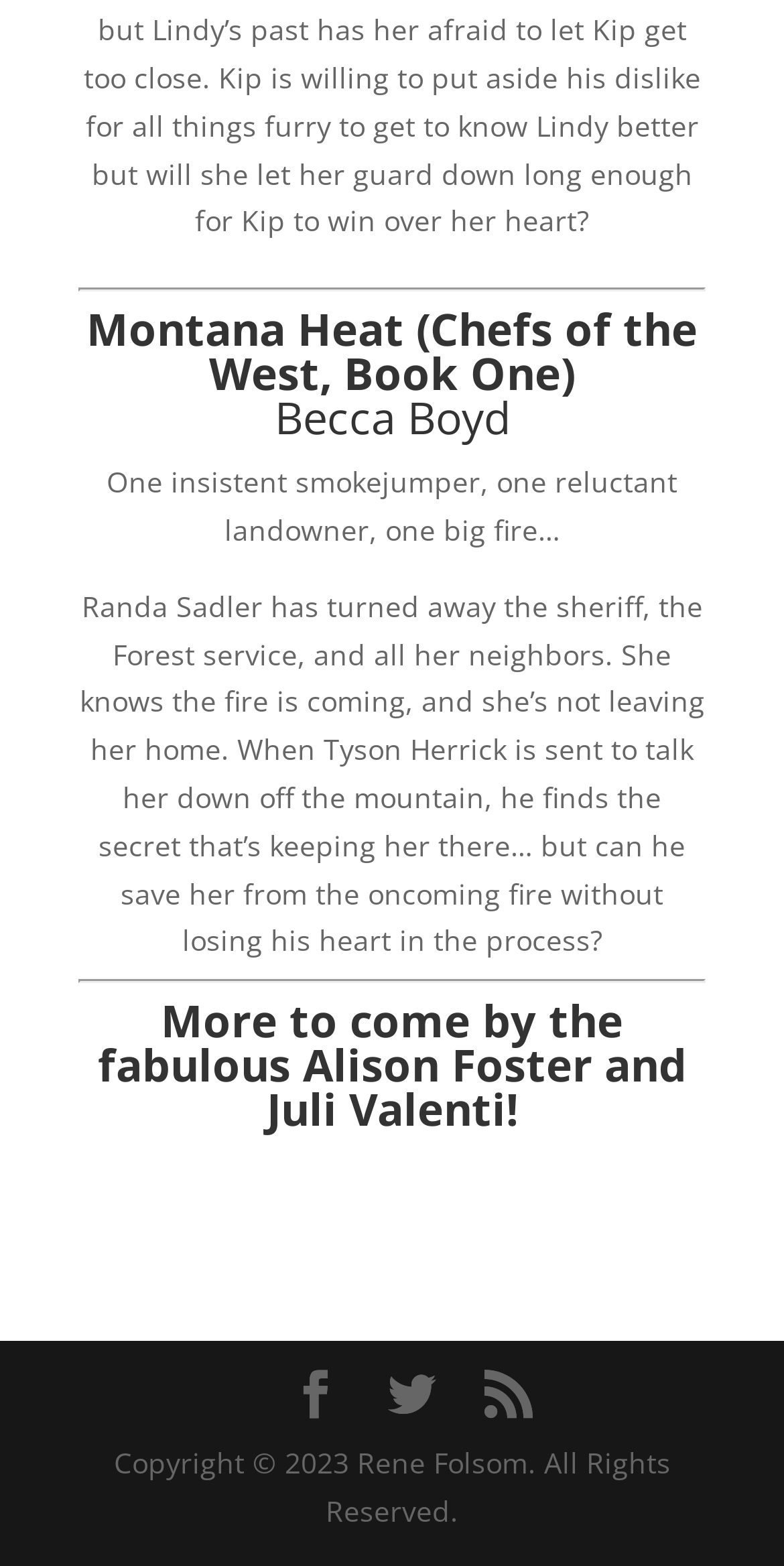What is the title of the book?
Carefully analyze the image and provide a thorough answer to the question.

The title of the book can be found in the heading element with the text 'Montana Heat (Chefs of the West, Book One) Becca Boyd', which is located near the top of the webpage.